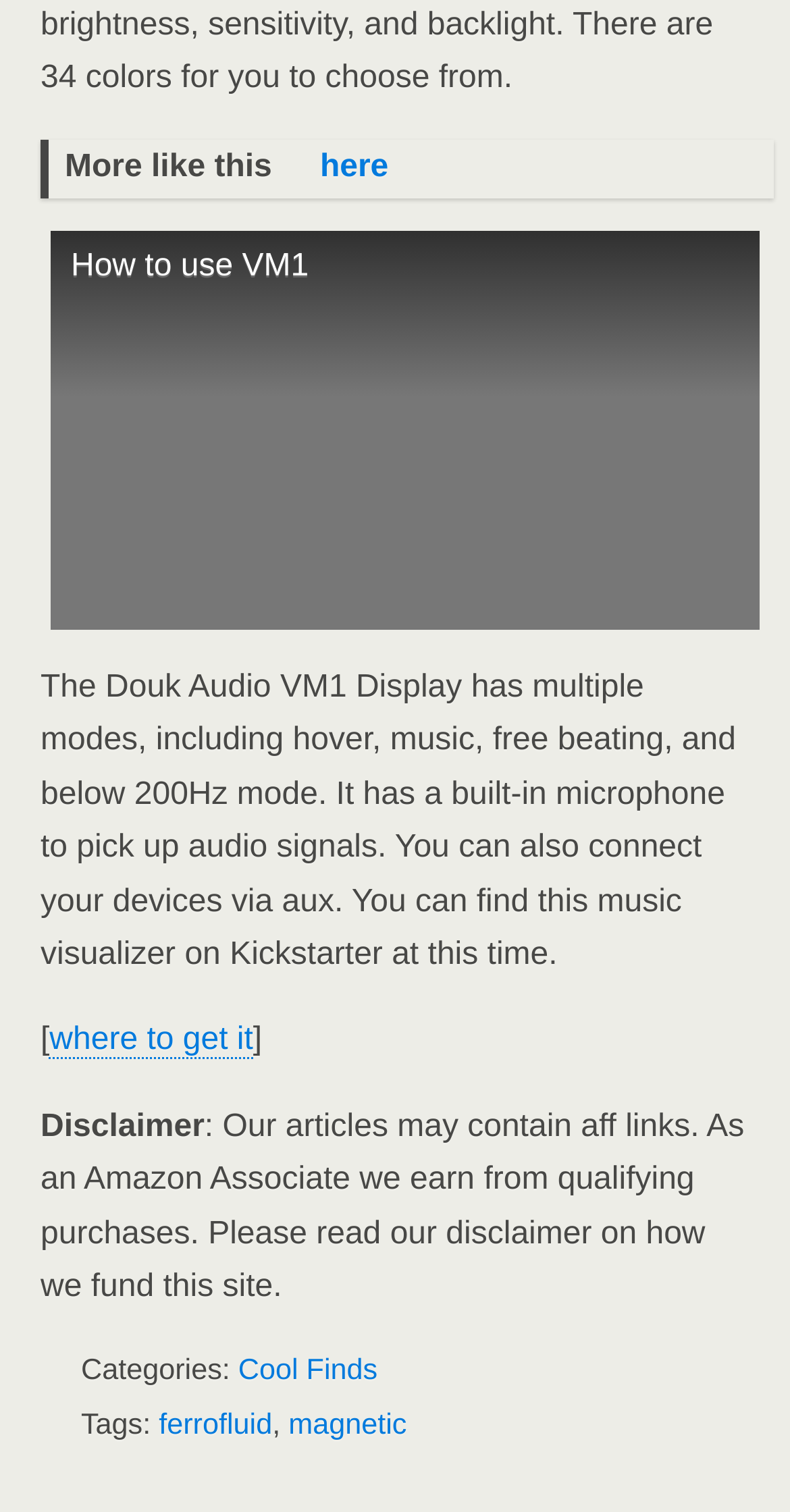Please find the bounding box coordinates for the clickable element needed to perform this instruction: "Visit Duogaming".

None